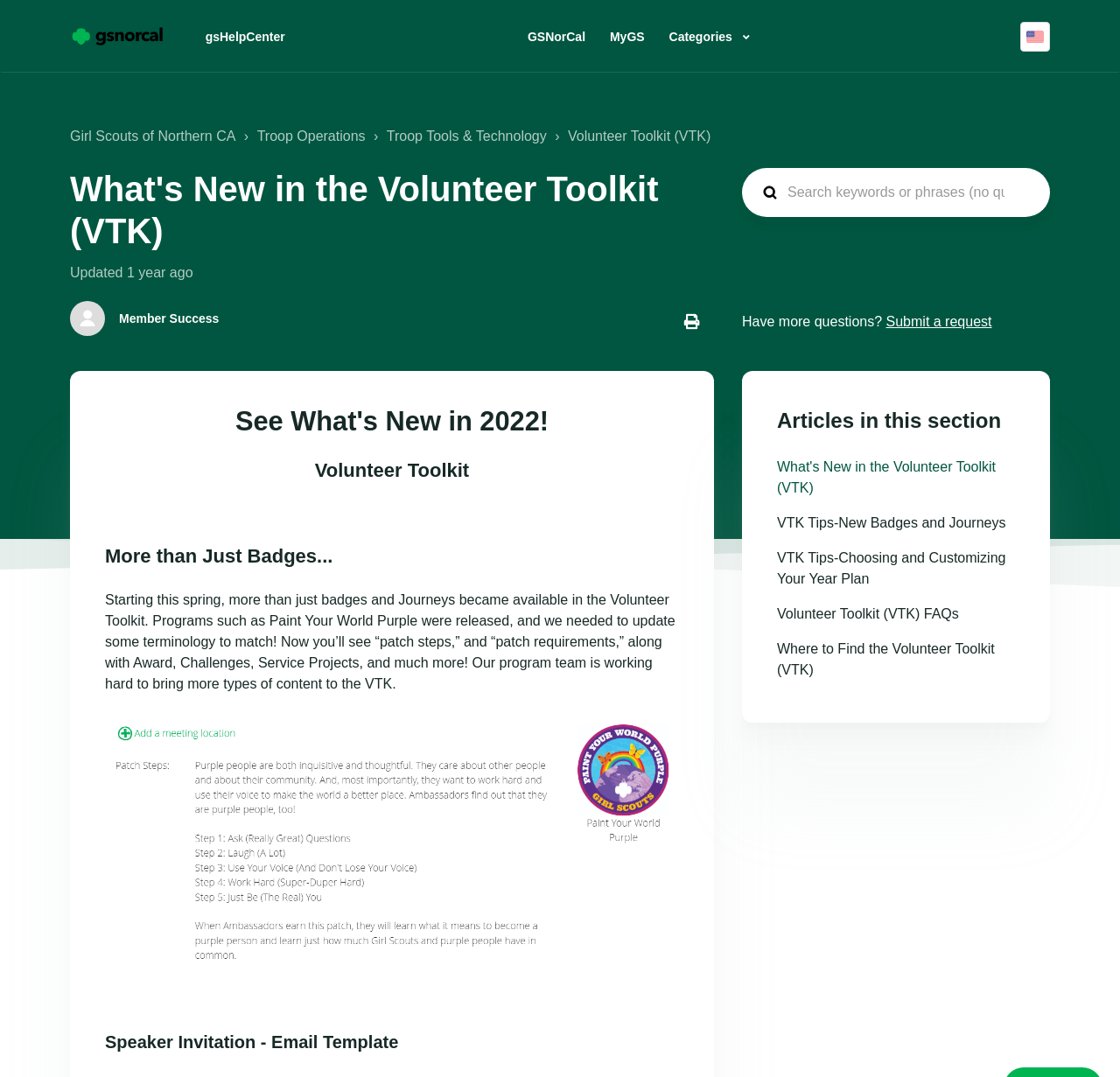Identify and extract the main heading of the webpage.

What's New in the Volunteer Toolkit (VTK)